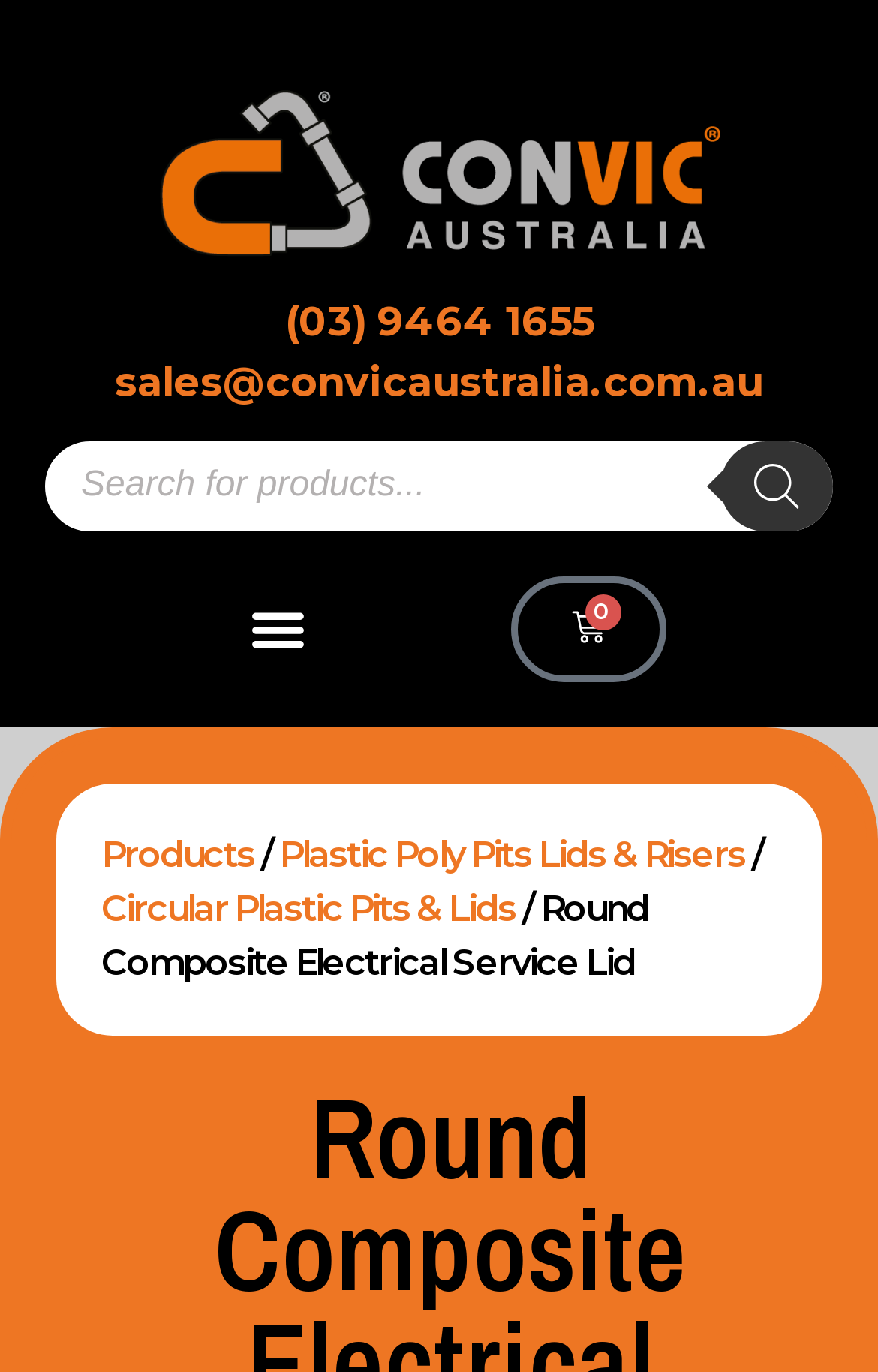Generate an in-depth caption that captures all aspects of the webpage.

The webpage is about a product called "Round Composite Electrical Service Lid" from Convic Australia. At the top, there is a prominent link and image with the same name, taking up most of the width. Below this, there are two links on the left and right sides, respectively, displaying a phone number and an email address.

On the top right, there is a search bar with a searchbox labeled "Products search" and a search button accompanied by a small image. Below the search bar, there is a menu toggle button. Next to it, there is a link showing the cart status, "0 Cart", with a small image.

The main navigation menu is located below, with links to "Products", separated by a slash, and then "Plastic Poly Pits Lids & Risers" and "Circular Plastic Pits & Lids". Below the navigation menu, there is a large heading that reads "Round Composite Electrical Service Lid", which is the main topic of the webpage.